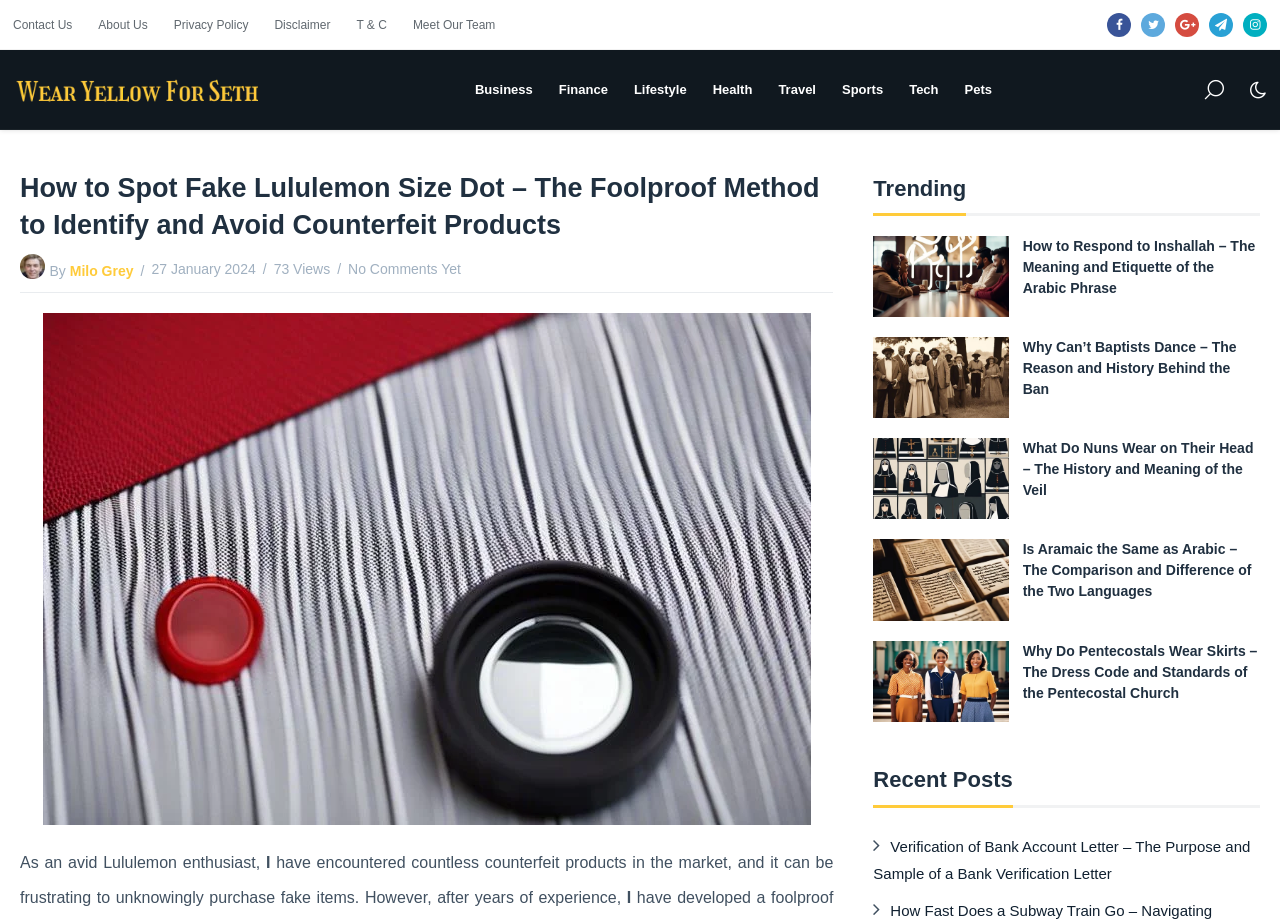Kindly determine the bounding box coordinates for the area that needs to be clicked to execute this instruction: "Read the article 'How to Spot Fake Lululemon Size Dot – The Foolproof Method to Identify and Avoid Counterfeit Products'".

[0.016, 0.184, 0.651, 0.264]